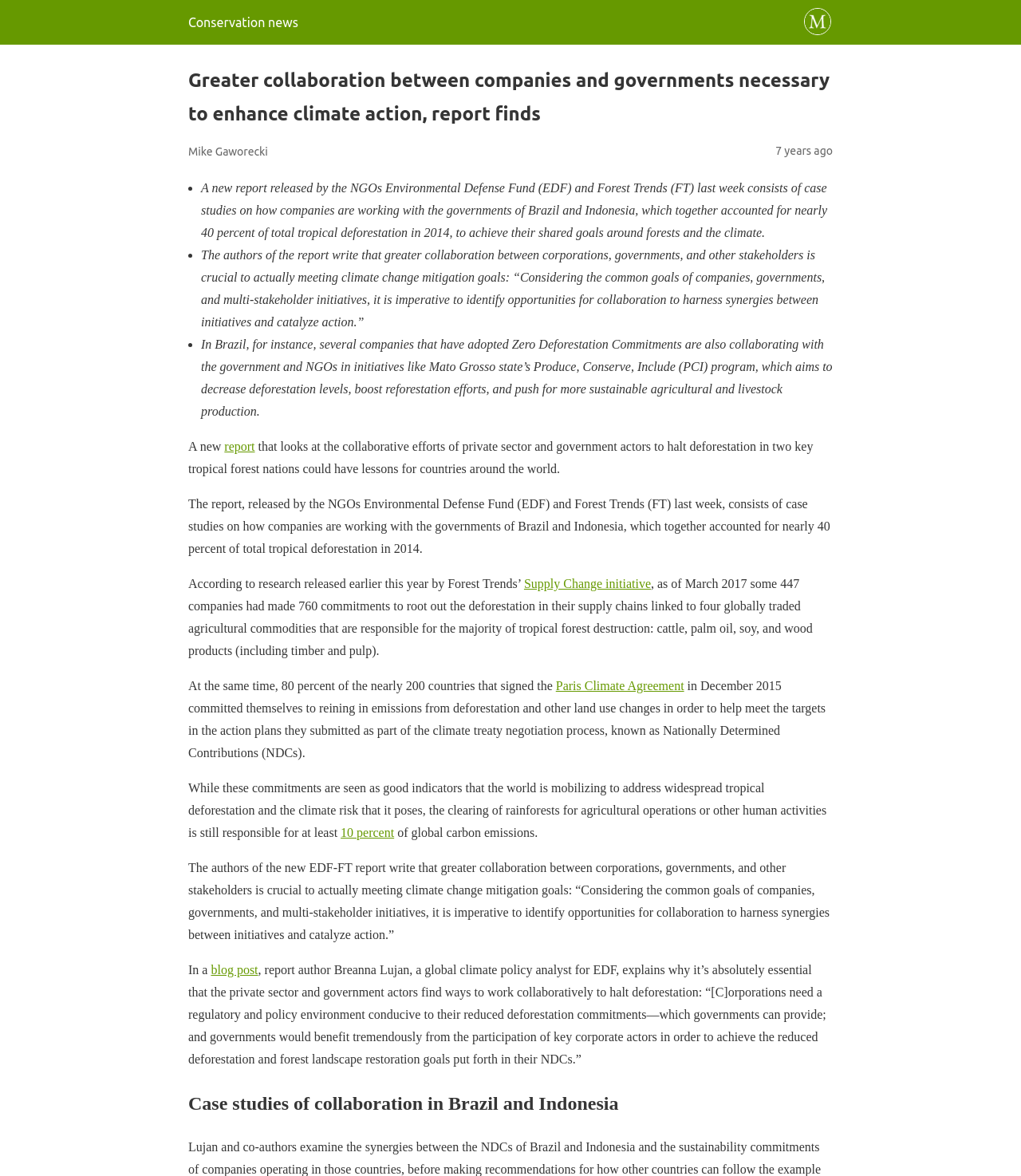Using the provided element description: "report", identify the bounding box coordinates. The coordinates should be four floats between 0 and 1 in the order [left, top, right, bottom].

[0.22, 0.374, 0.25, 0.385]